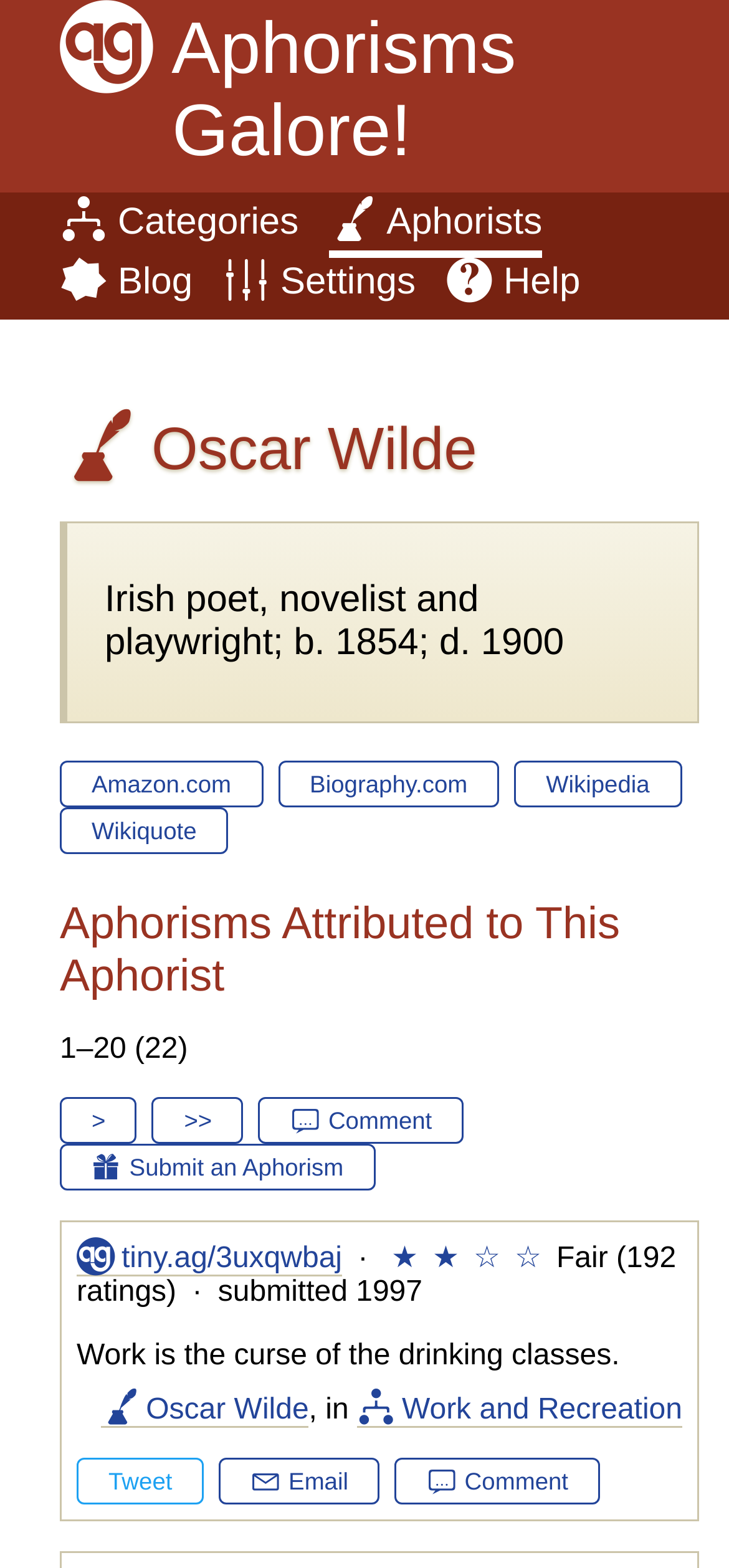Locate the bounding box coordinates of the clickable element to fulfill the following instruction: "View Oscar Wilde's biography on Wikipedia". Provide the coordinates as four float numbers between 0 and 1 in the format [left, top, right, bottom].

[0.705, 0.485, 0.935, 0.515]